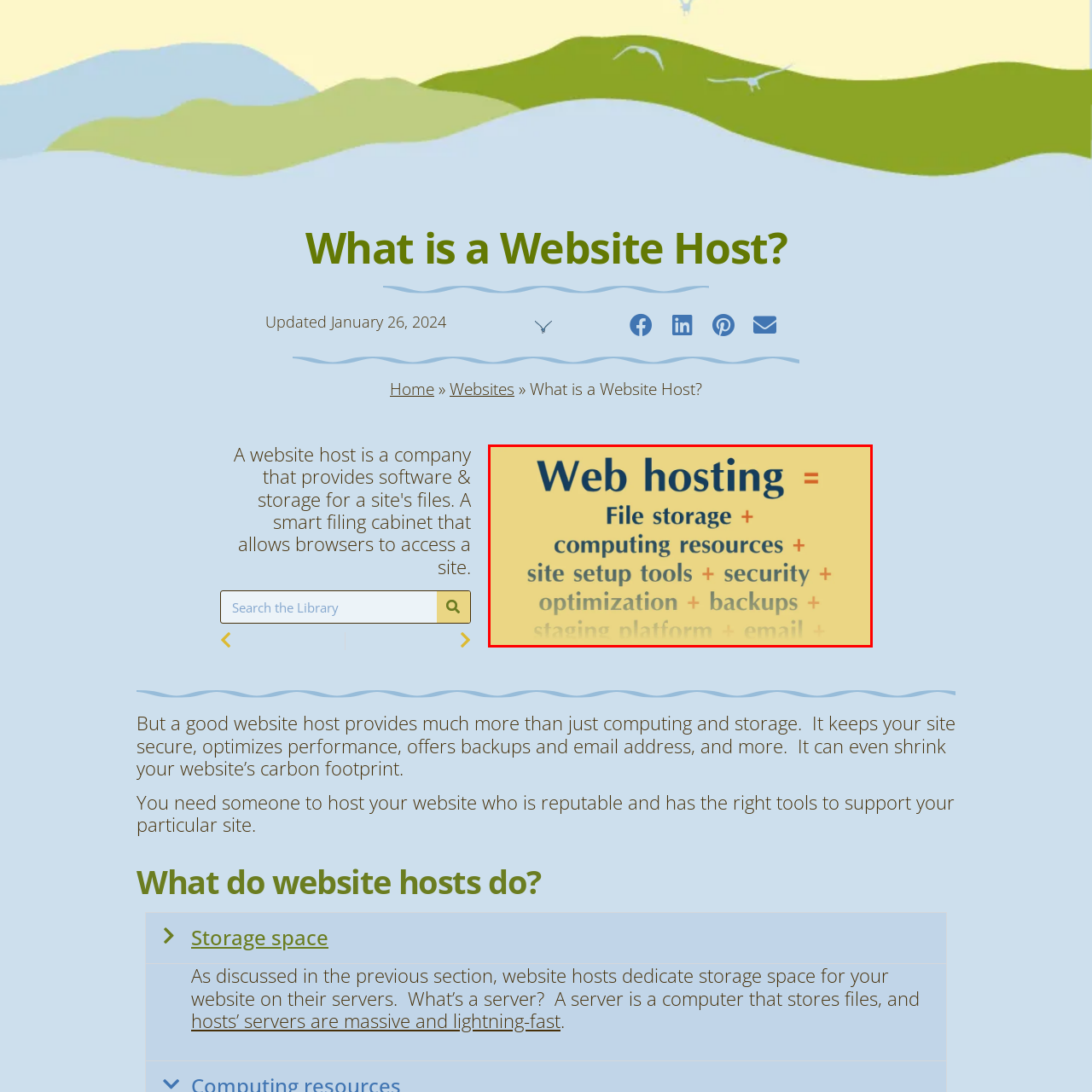Focus on the image surrounded by the red bounding box, please answer the following question using a single word or phrase: What is the purpose of the image?

To summarize web hosting components